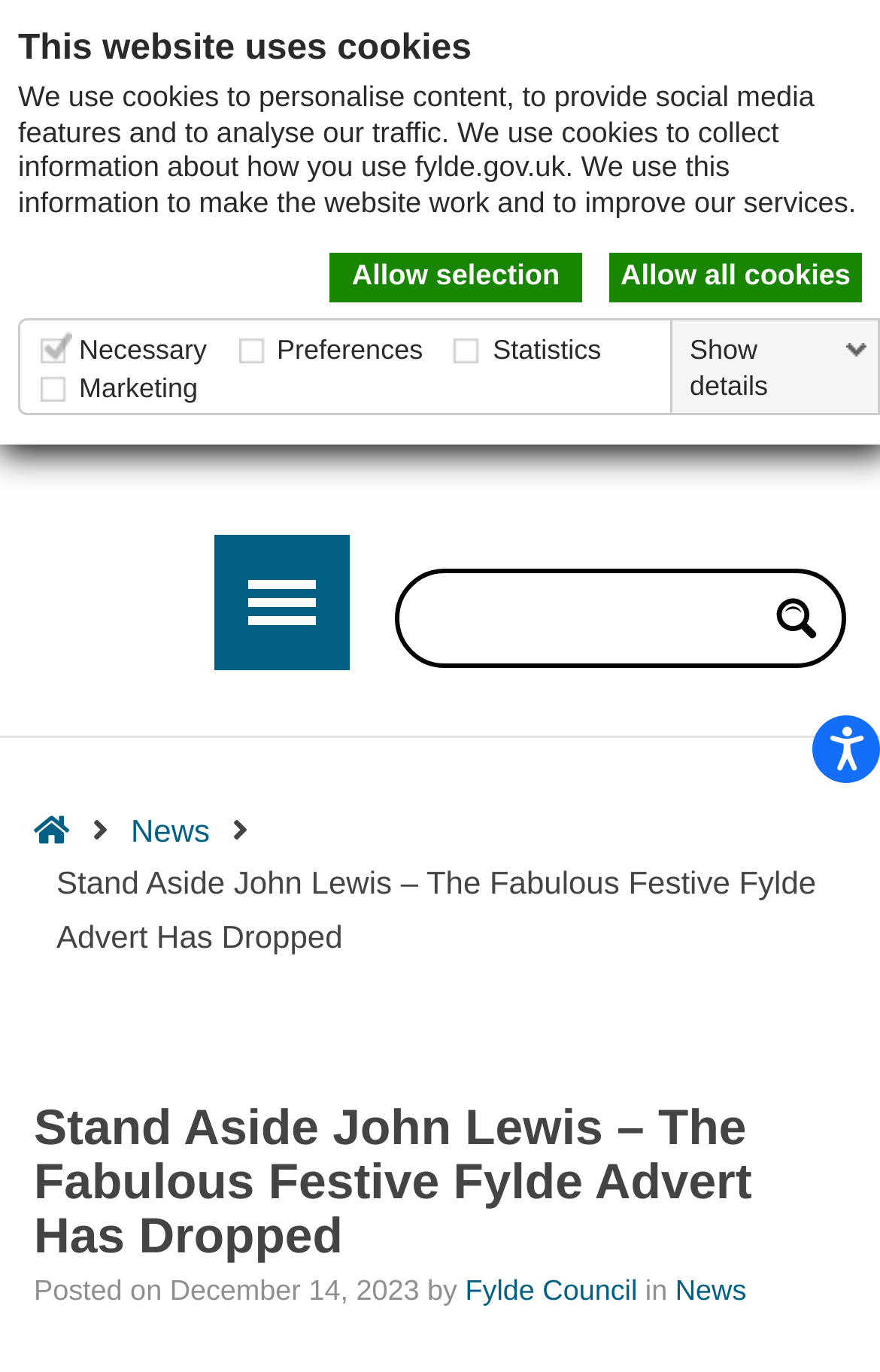Determine the primary headline of the webpage.

Stand Aside John Lewis – The Fabulous Festive Fylde Advert Has Dropped